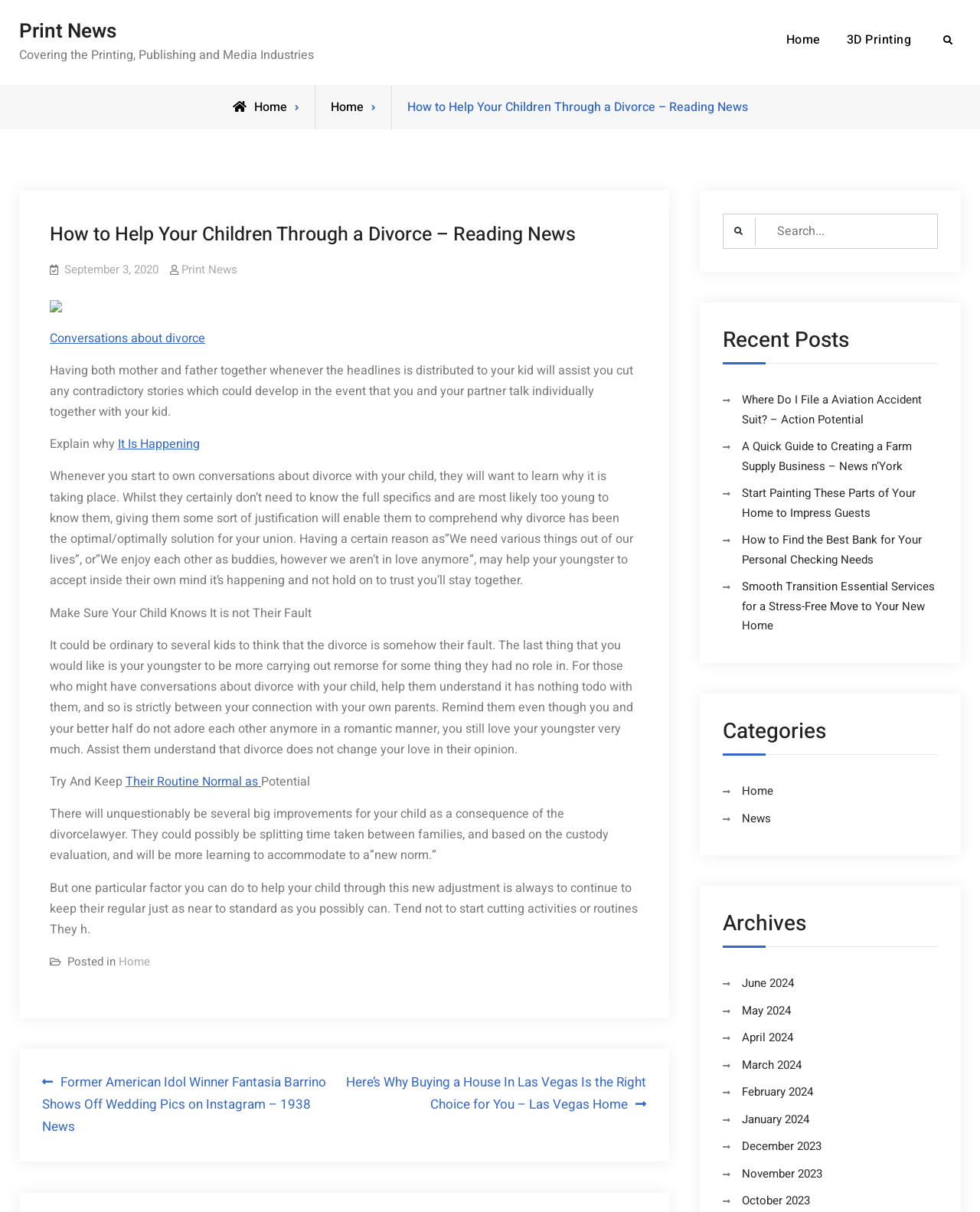What should parents avoid making children think?
Look at the image and provide a short answer using one word or a phrase.

That it's their fault